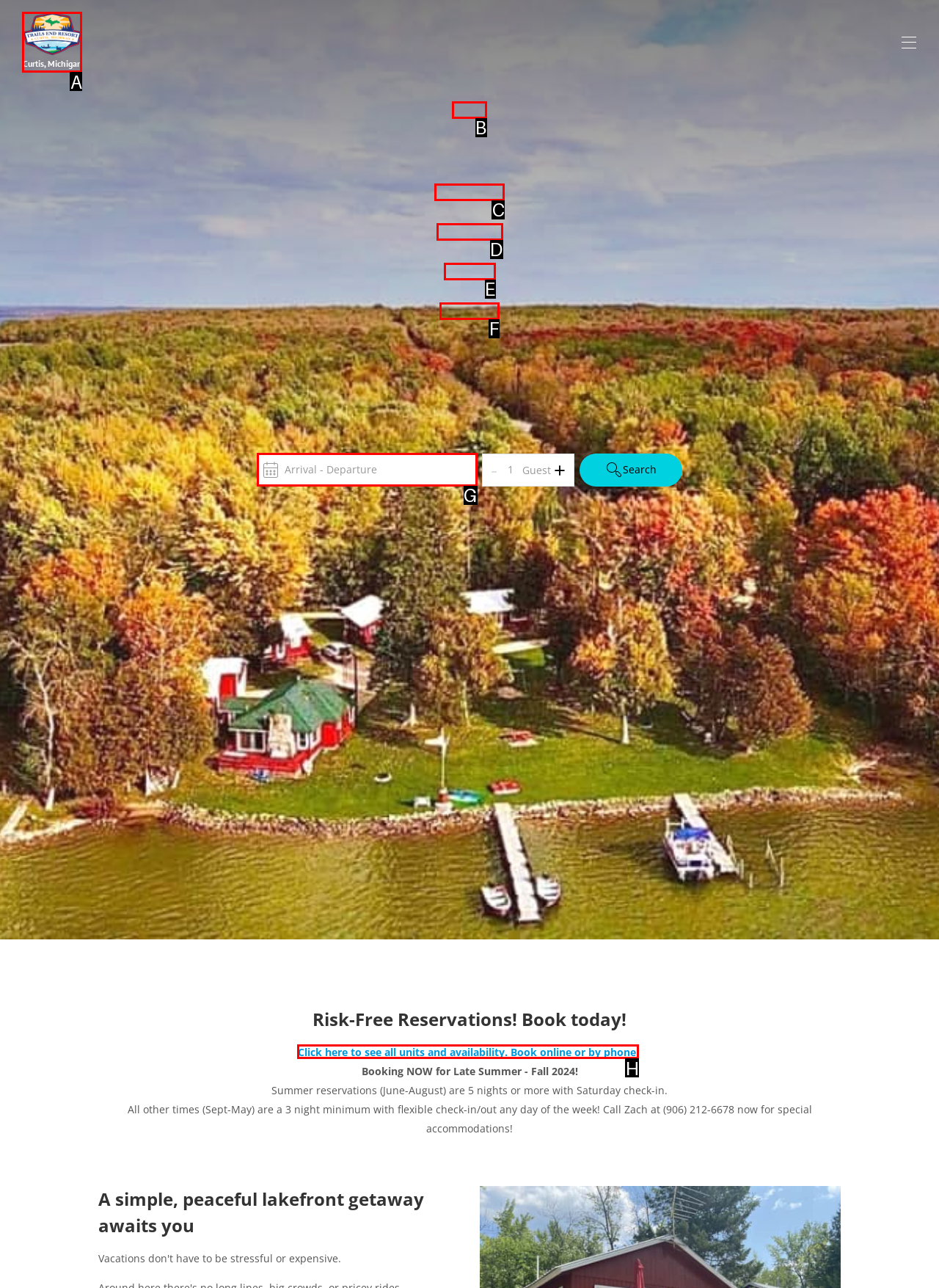Decide which letter you need to select to fulfill the task: Click the 'Home' link
Answer with the letter that matches the correct option directly.

B